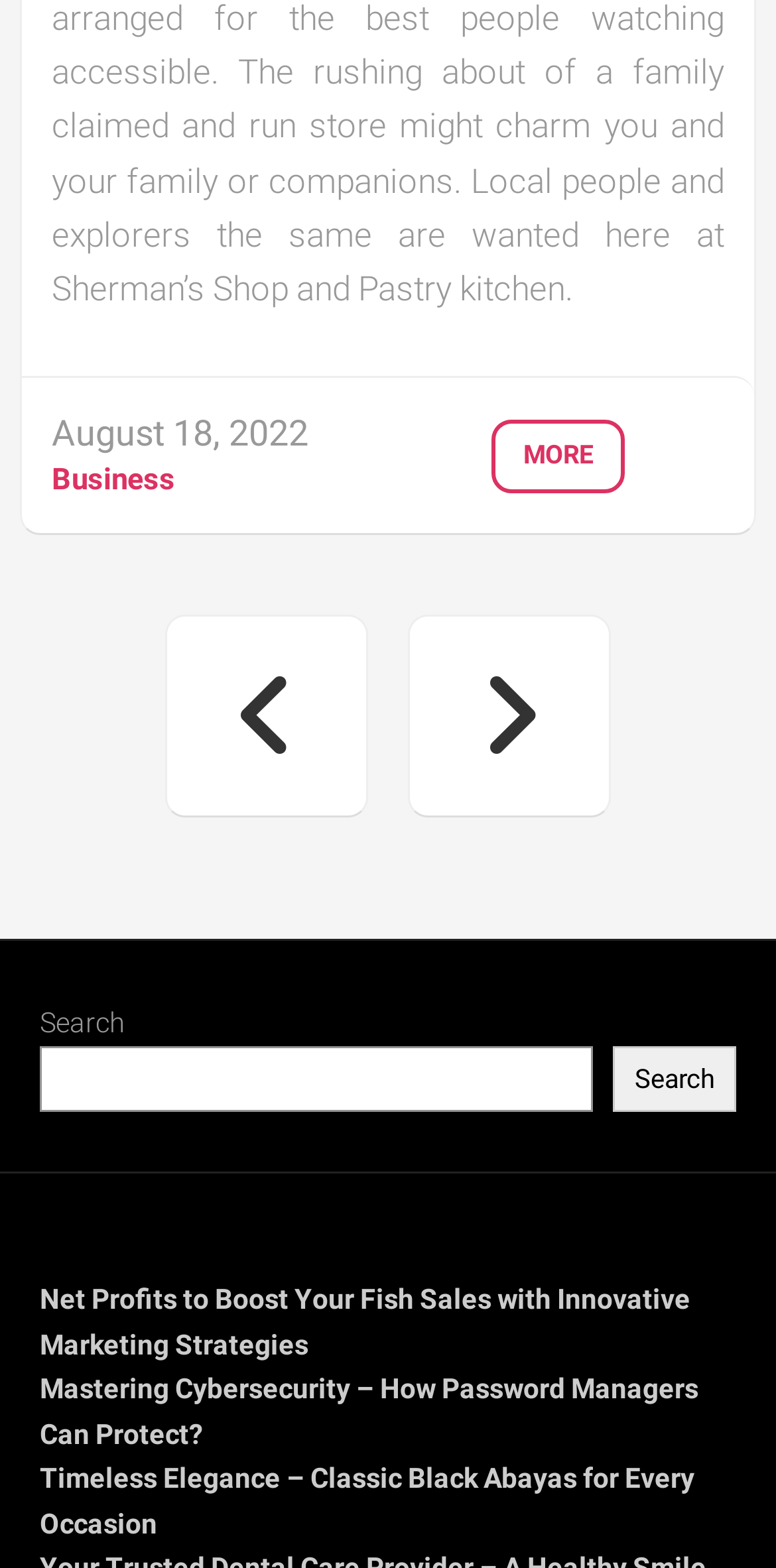How many navigation links are available?
Utilize the information in the image to give a detailed answer to the question.

There are five navigation links available on the webpage, including 'Business', 'MORE', '« Previous Page', 'Next Page »', and the search button, which can be used to navigate through the website.